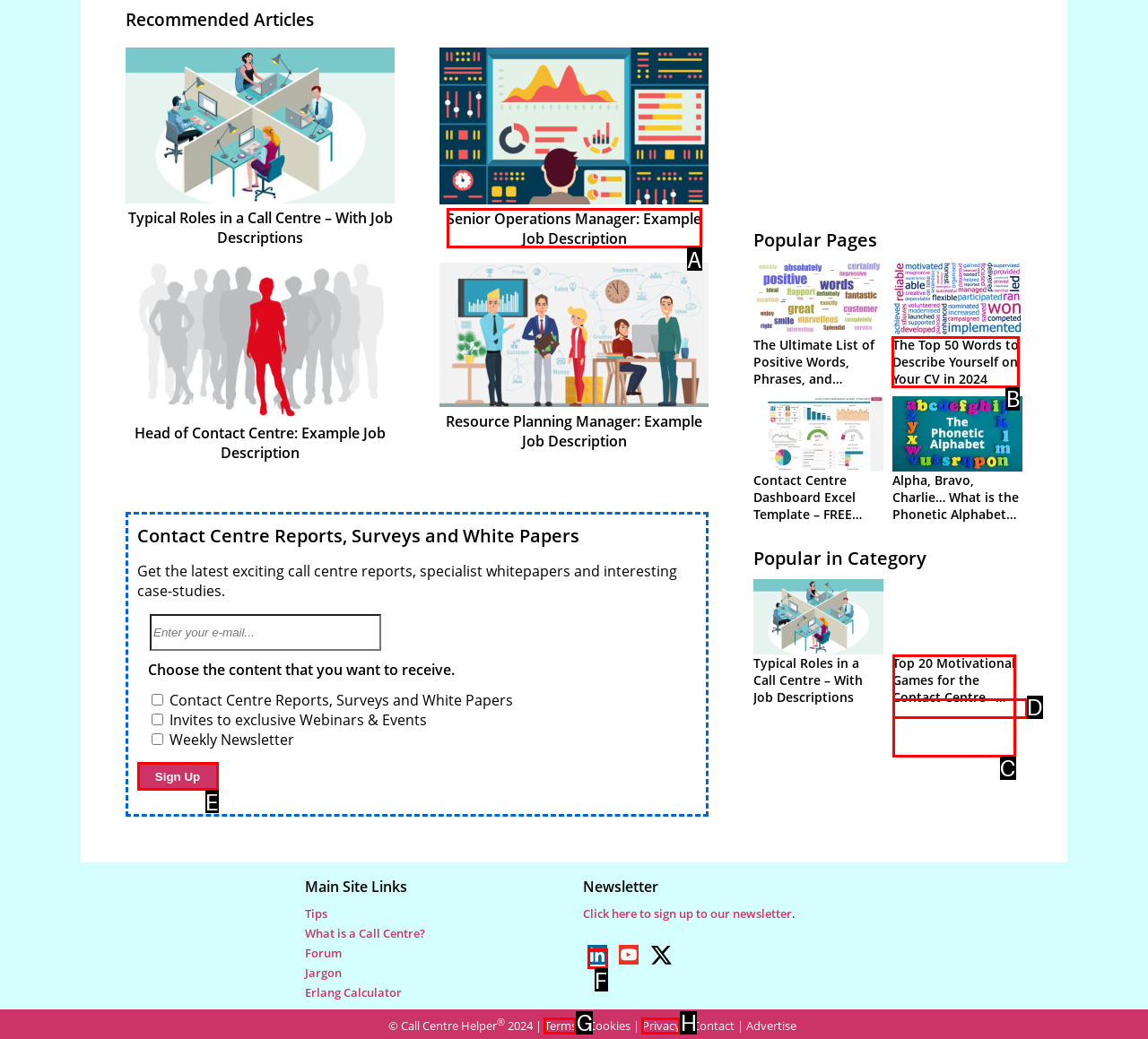Tell me which option I should click to complete the following task: Click on the link to the Top 50 Words to Describe Yourself on Your CV
Answer with the option's letter from the given choices directly.

B